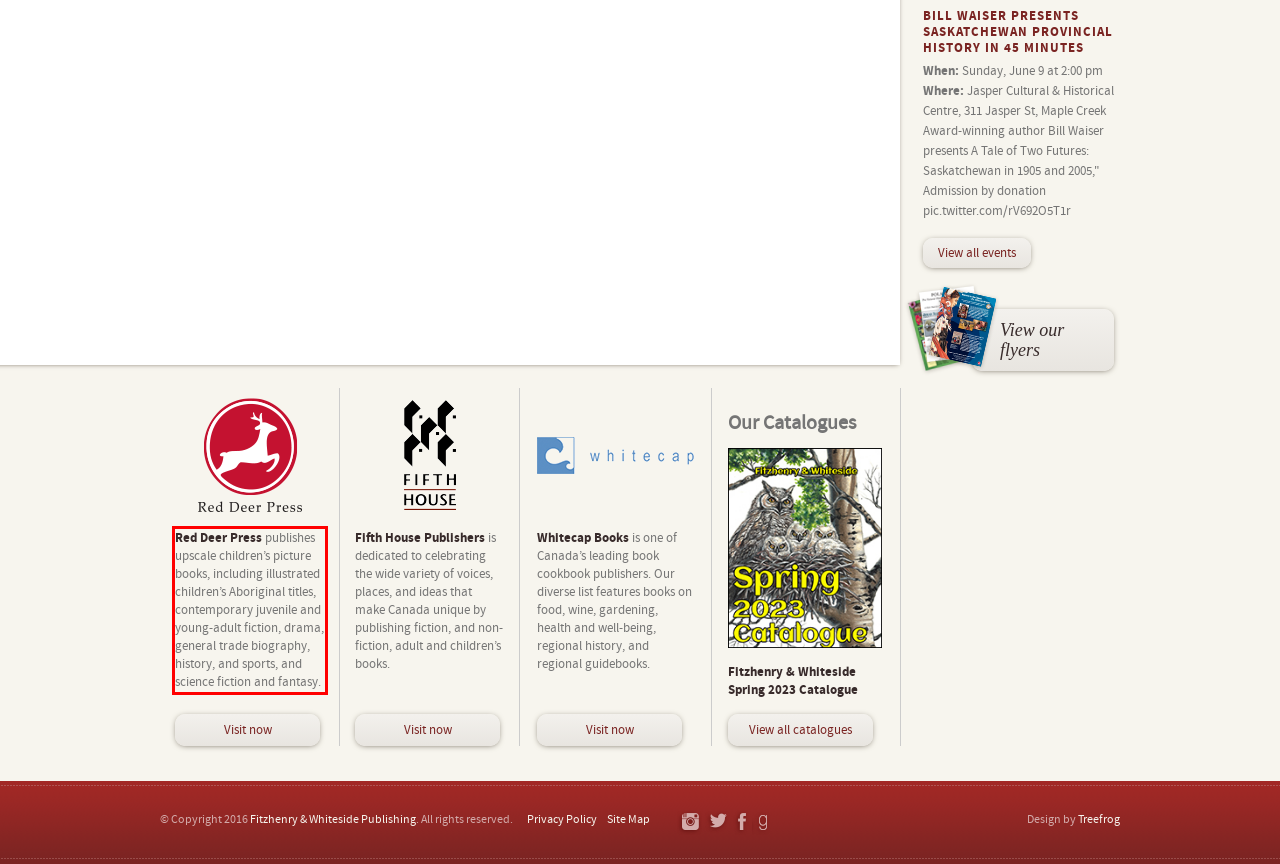You are looking at a screenshot of a webpage with a red rectangle bounding box. Use OCR to identify and extract the text content found inside this red bounding box.

Red Deer Press publishes upscale children’s picture books, including illustrated children’s Aboriginal titles, contemporary juvenile and young-adult fiction, drama, general trade biography, history, and sports, and science fiction and fantasy.